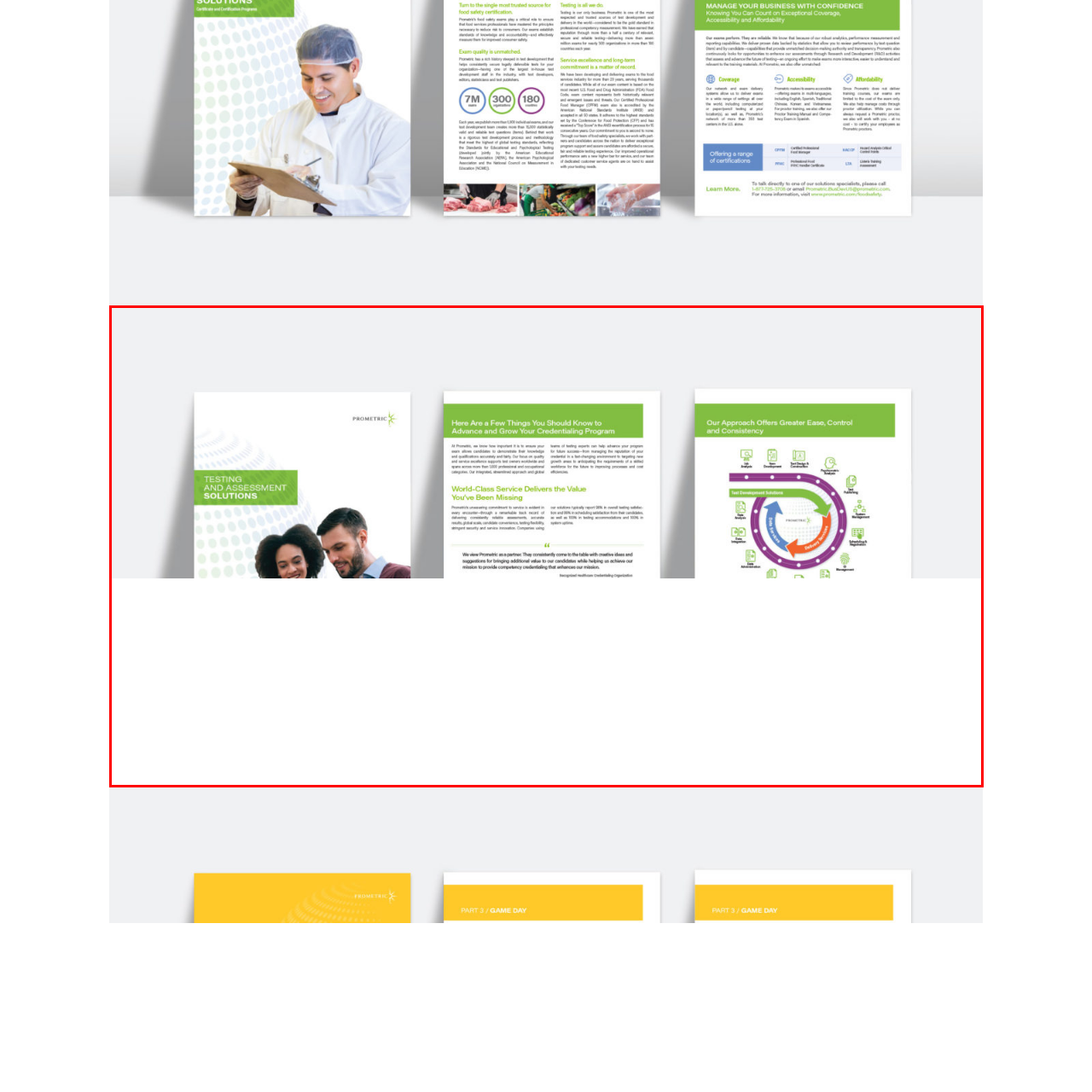What is the title of the presentation slide?
Look at the area highlighted by the red bounding box and answer the question in detail, drawing from the specifics shown in the image.

The presentation slide from Prometric prominently displays the title 'Testing and Assessment Solutions' alongside a modern graphic element that suggests a global reach or network.